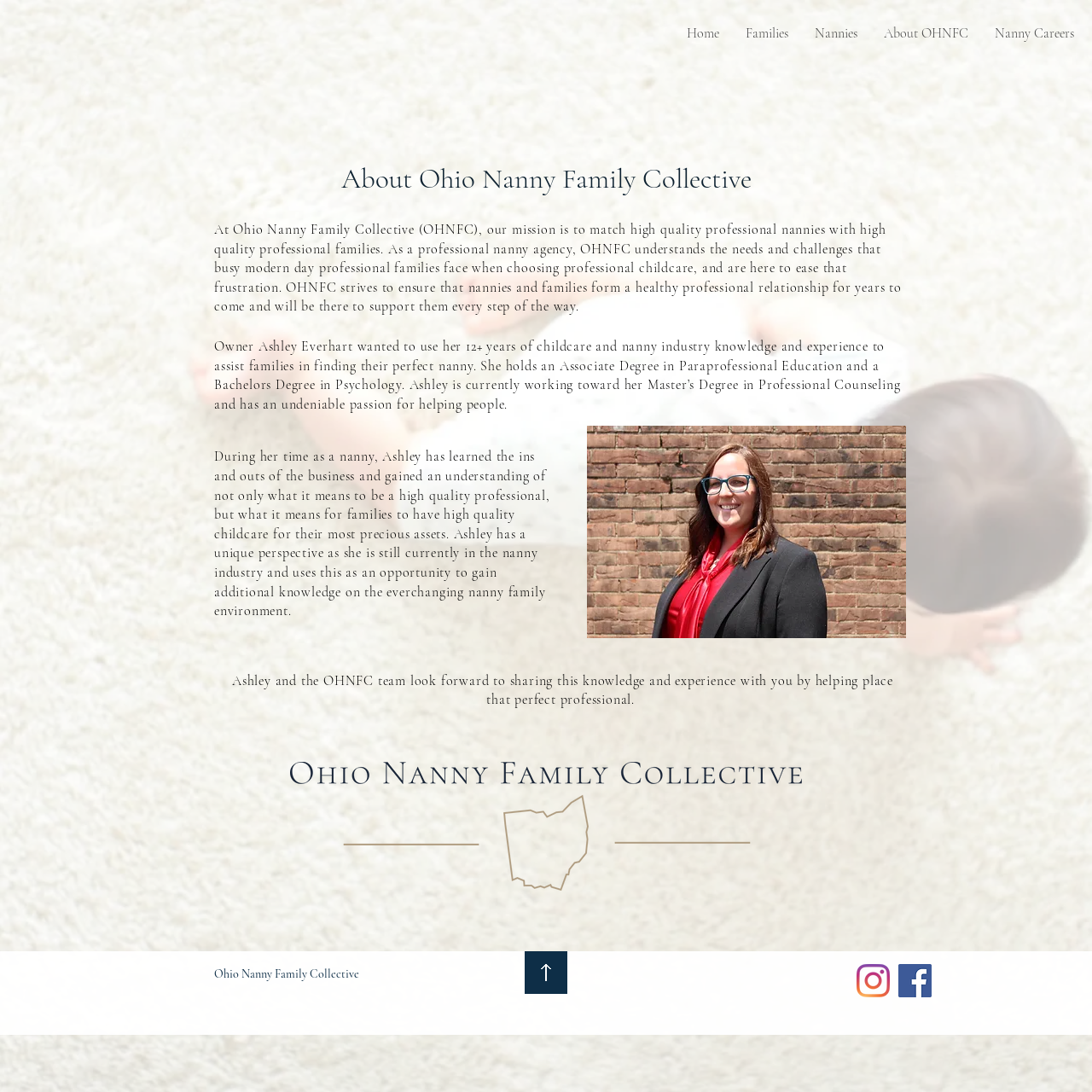Please find and report the primary heading text from the webpage.

About Ohio Nanny Family Collective